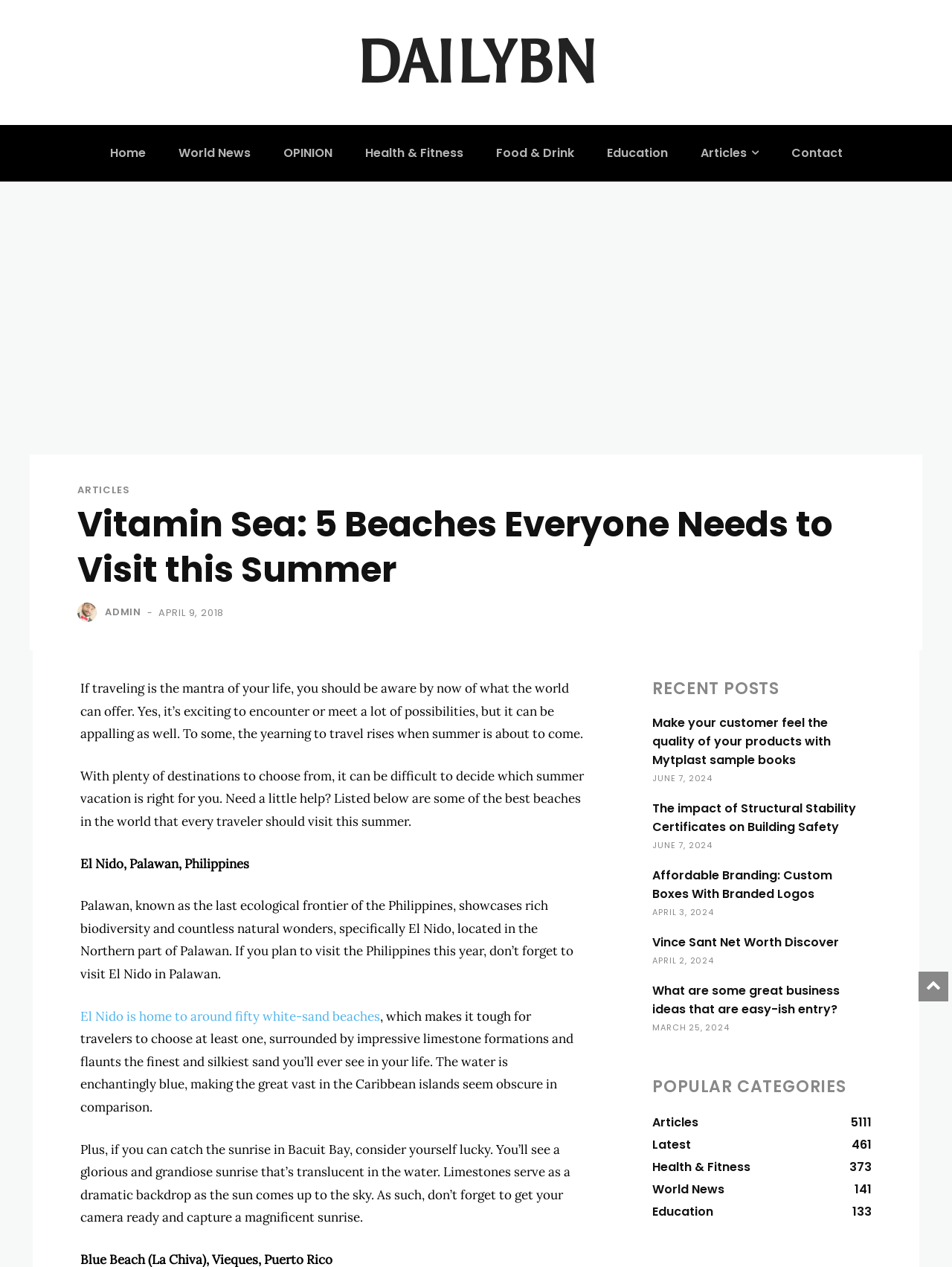Reply to the question below using a single word or brief phrase:
How many white-sand beaches are in El Nido?

around fifty